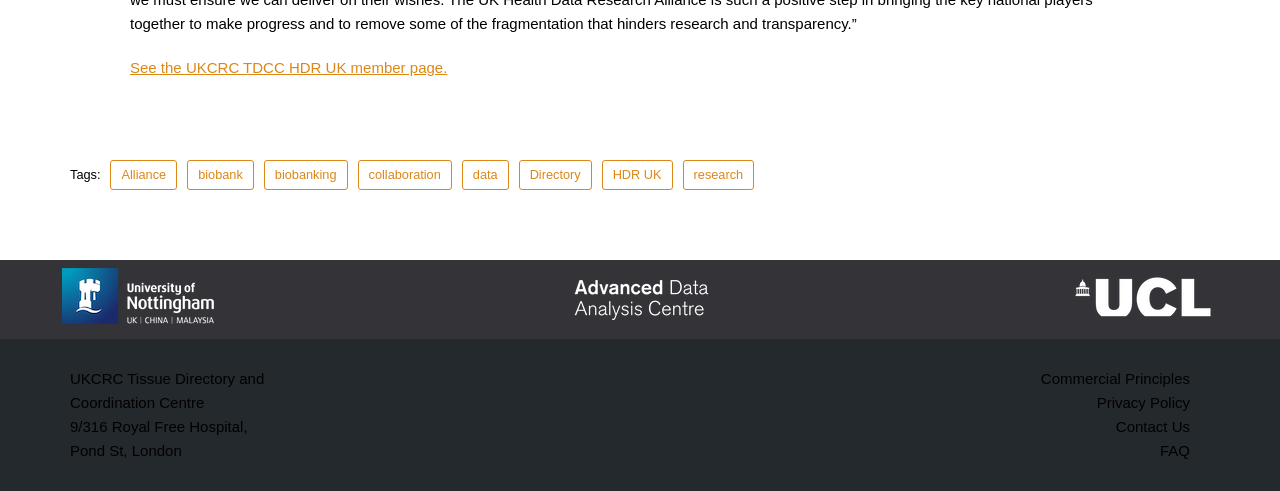What is the name of the directory?
Utilize the image to construct a detailed and well-explained answer.

The name of the directory can be found in the static text element with coordinates [0.055, 0.754, 0.206, 0.837], which reads 'UKCRC Tissue Directory and Coordination Centre'.